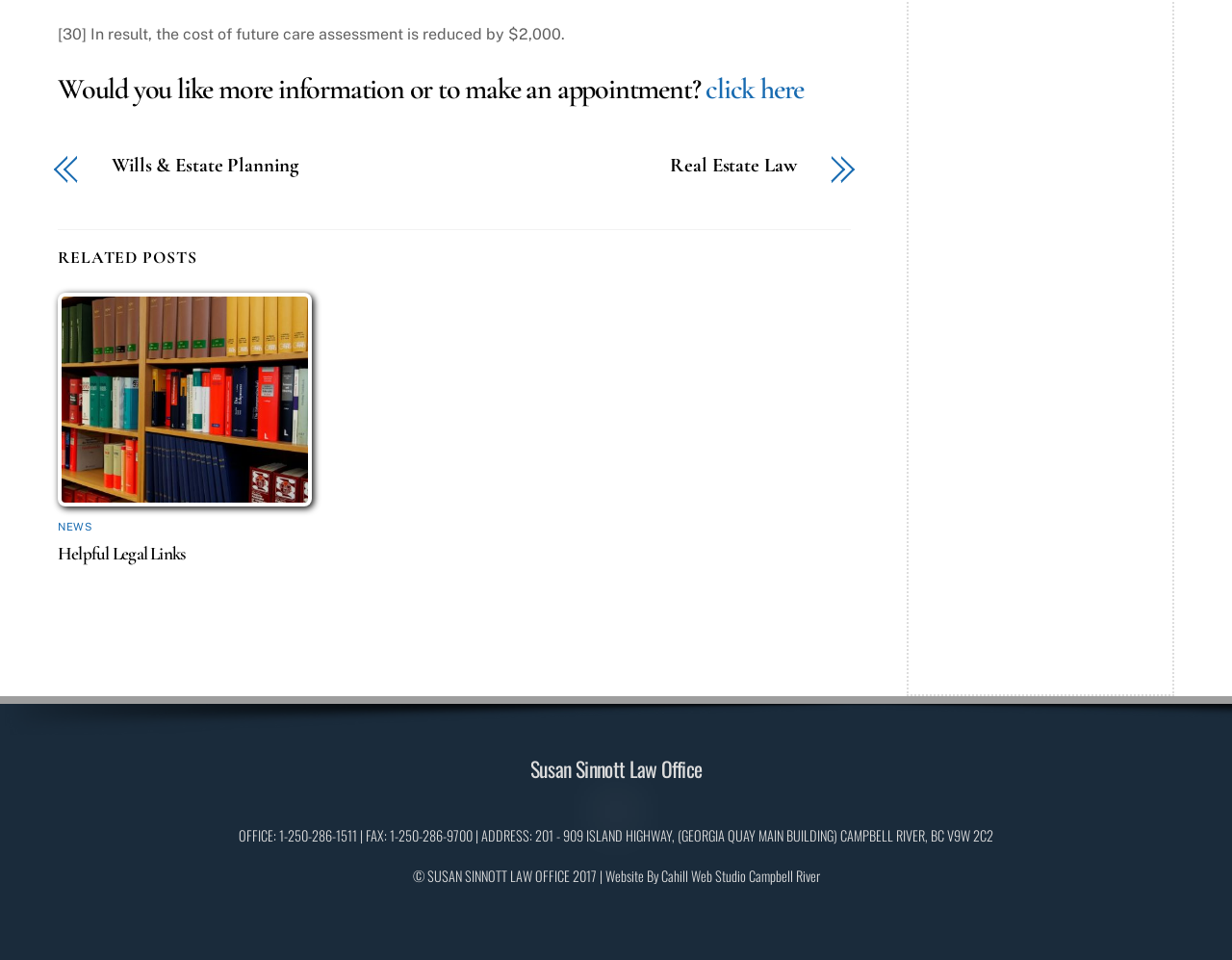What social media platform is linked on the webpage?
Identify the answer in the screenshot and reply with a single word or phrase.

Facebook